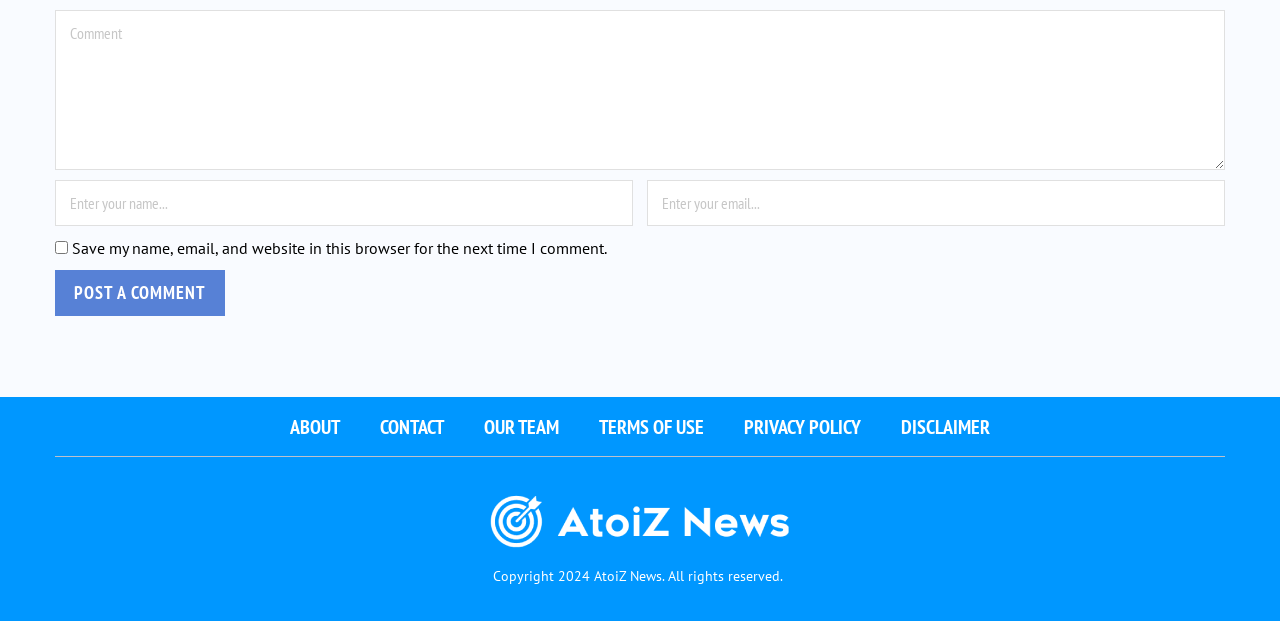Use a single word or phrase to answer the question: 
What is the text on the button?

POST A COMMENT